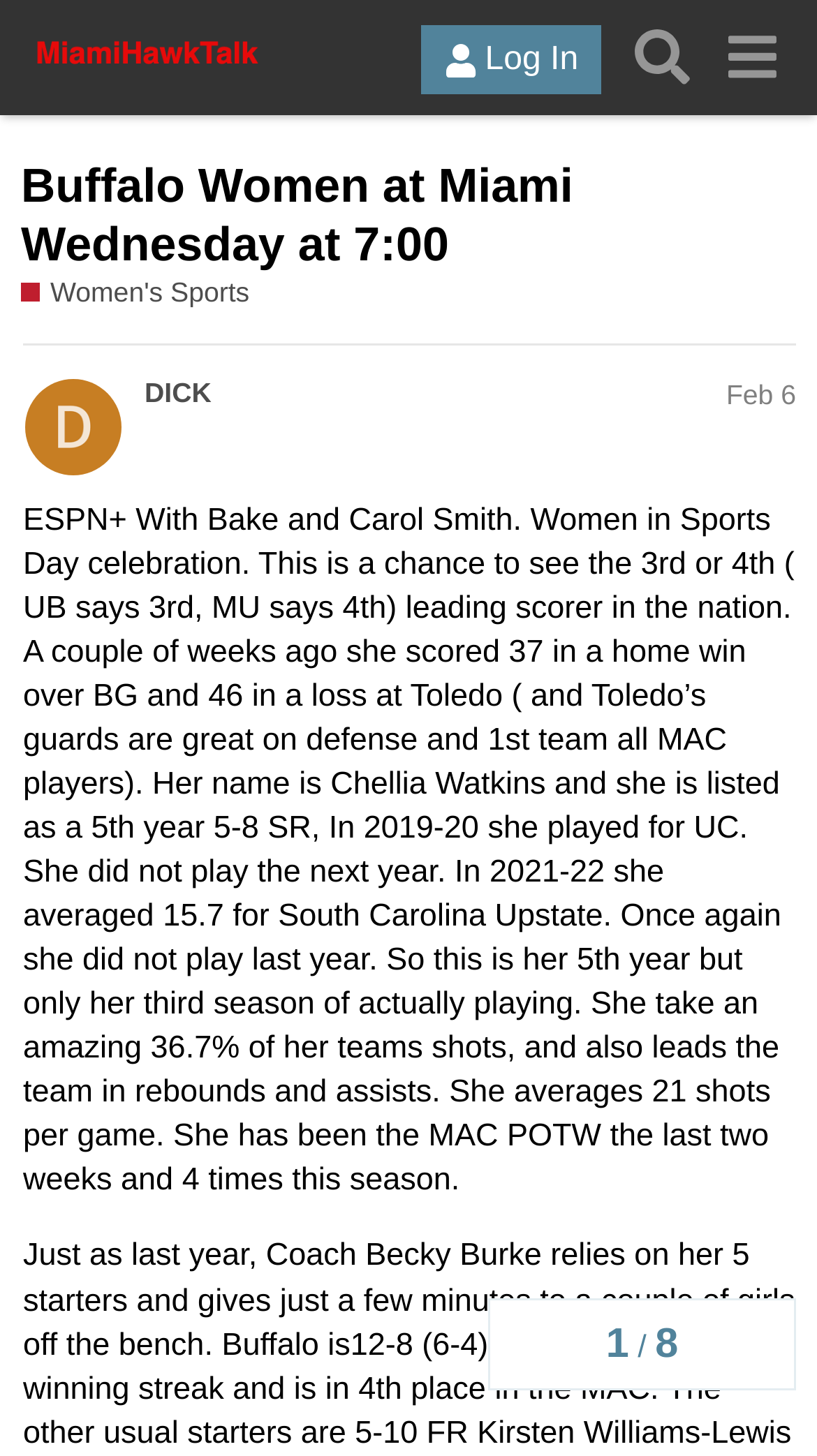Please respond to the question using a single word or phrase:
How many shots does Chellia Watkins average per game?

21